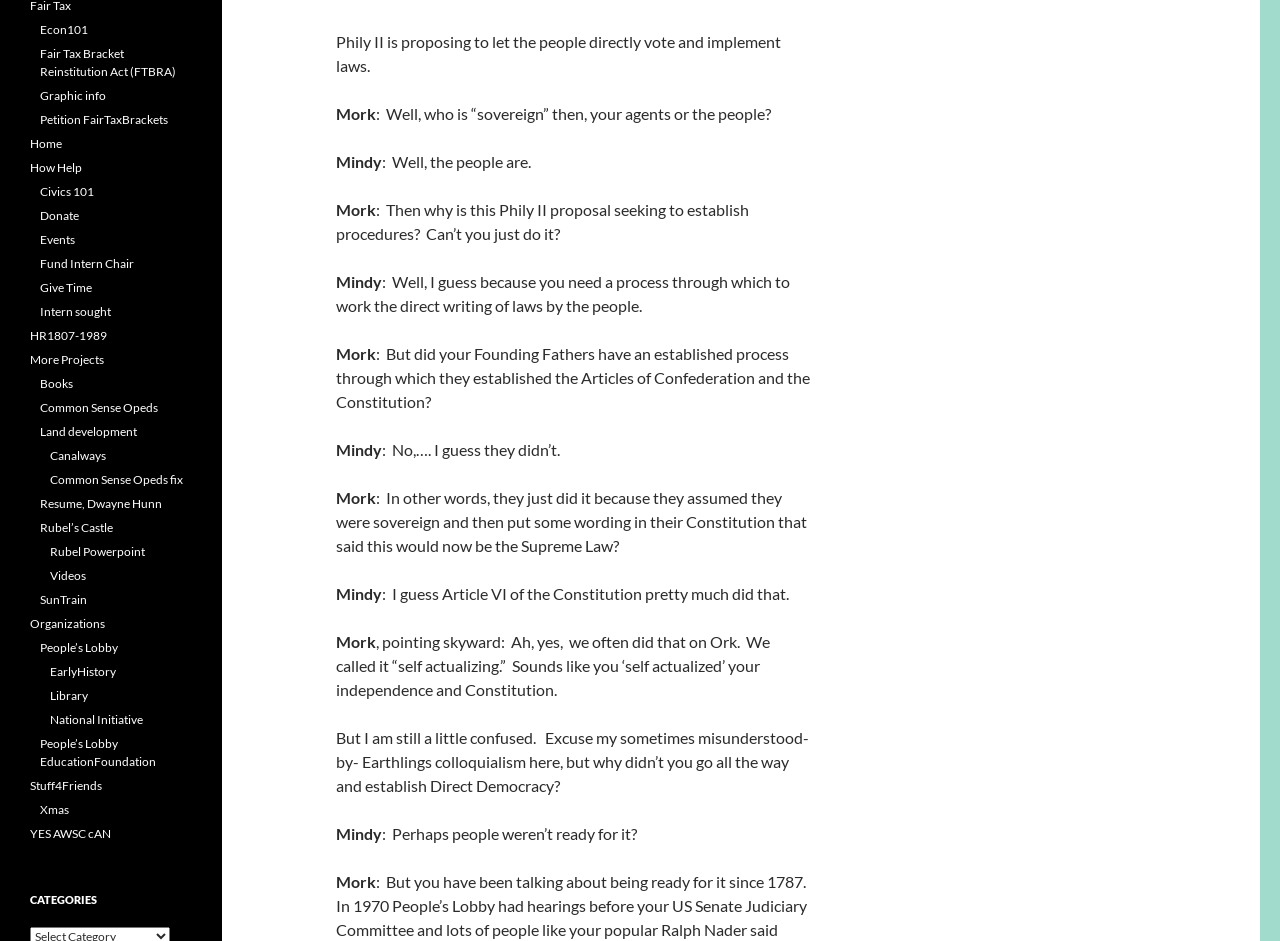Please locate the bounding box coordinates for the element that should be clicked to achieve the following instruction: "Click on the 'Donate' link". Ensure the coordinates are given as four float numbers between 0 and 1, i.e., [left, top, right, bottom].

[0.031, 0.221, 0.062, 0.237]